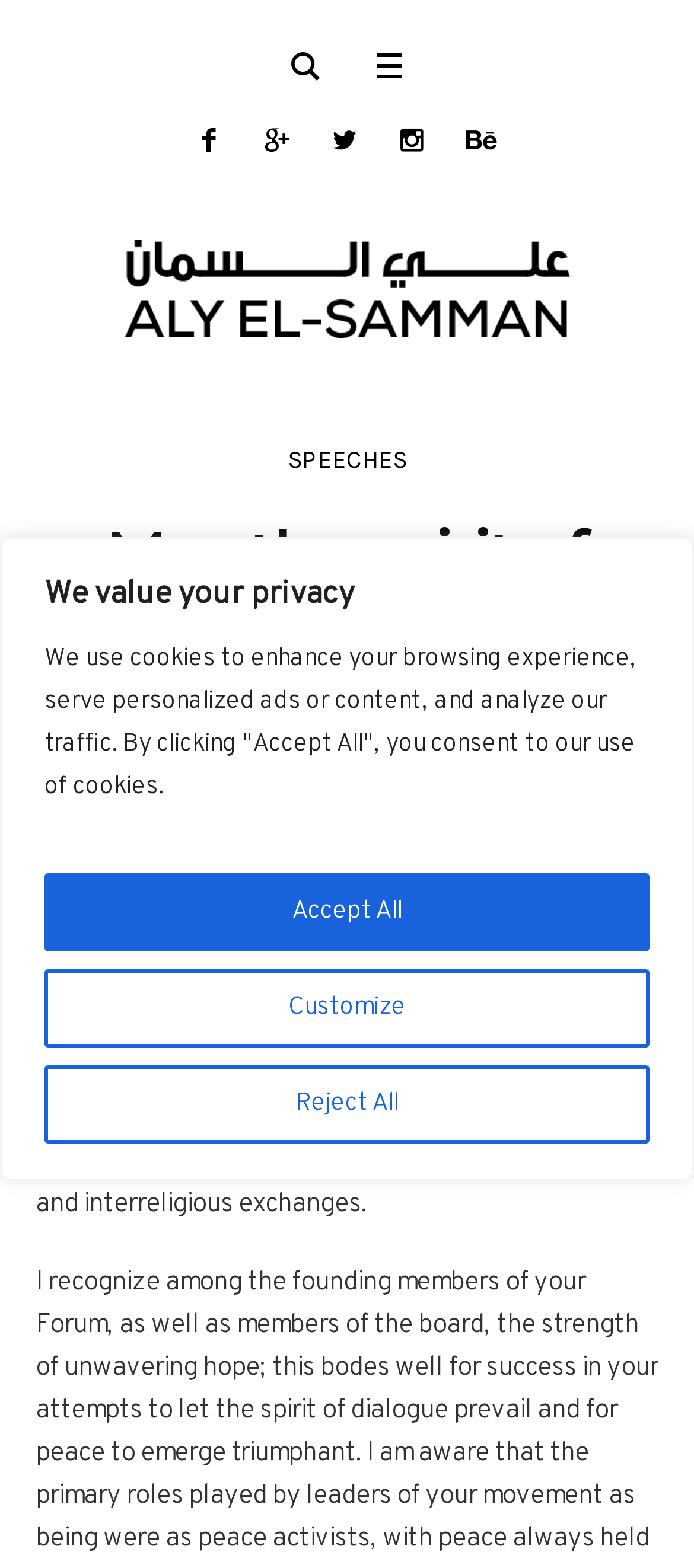Use a single word or phrase to answer the question:
What is the location of the Mediterranean Peace Forum?

Lecce, Italy